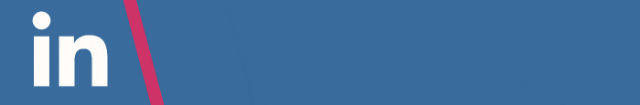What is the purpose of the LinkedIn platform?
Based on the image, please offer an in-depth response to the question.

The LinkedIn platform facilitates connections among professionals, businesses, and job seekers, emphasizing the importance of networking and collaboration in the corporate world for career development and opportunities.